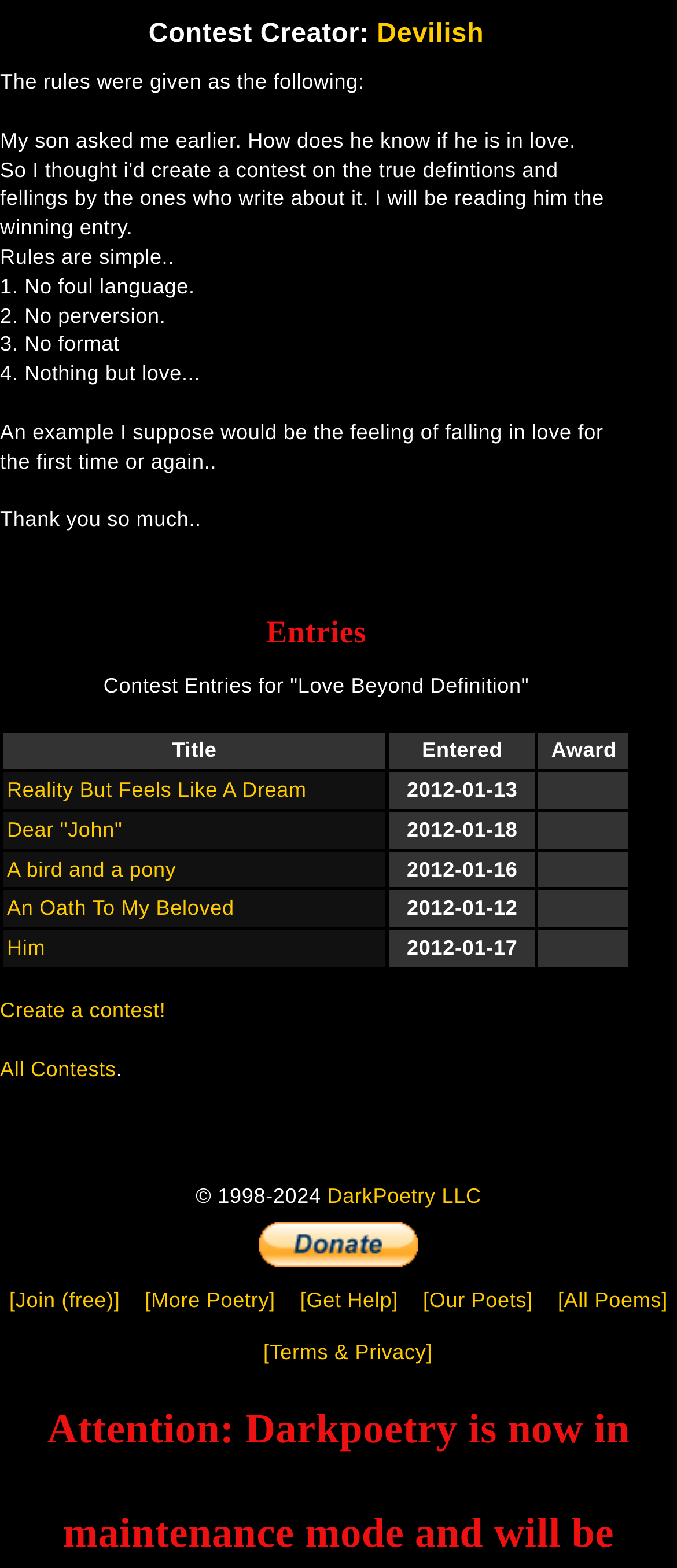Find the bounding box coordinates for the element described here: "Devilish".

[0.557, 0.012, 0.715, 0.031]